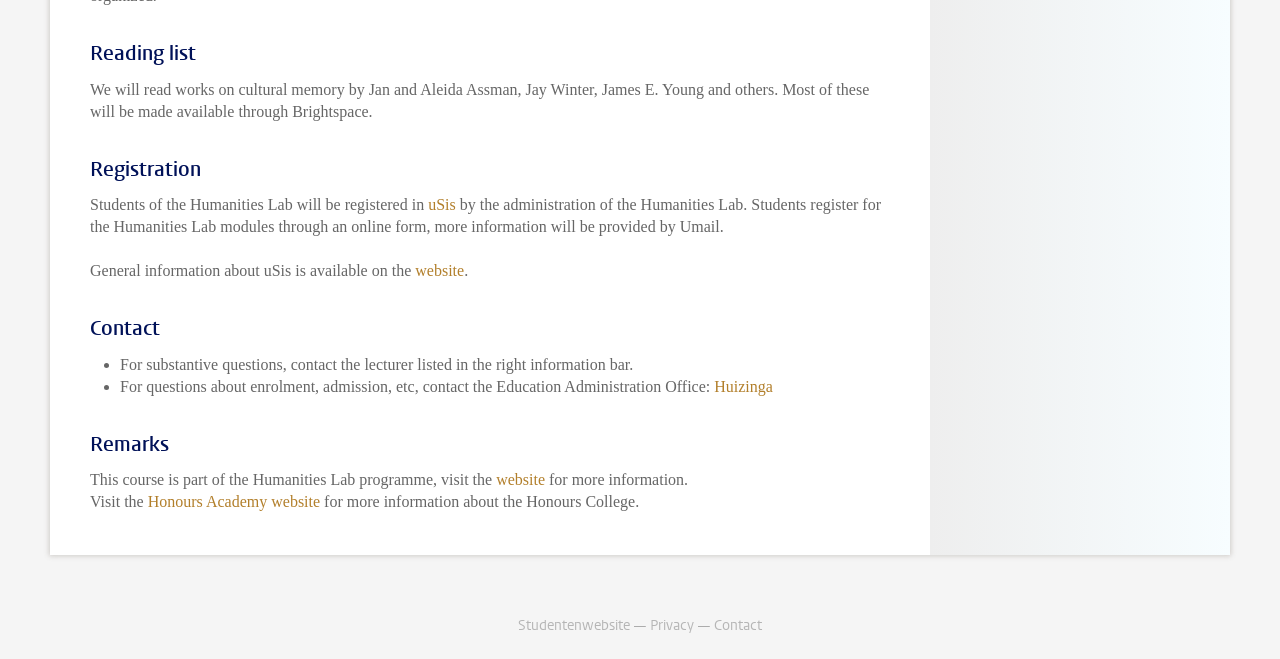Please determine the bounding box coordinates of the element's region to click for the following instruction: "Visit the website".

[0.324, 0.398, 0.363, 0.423]